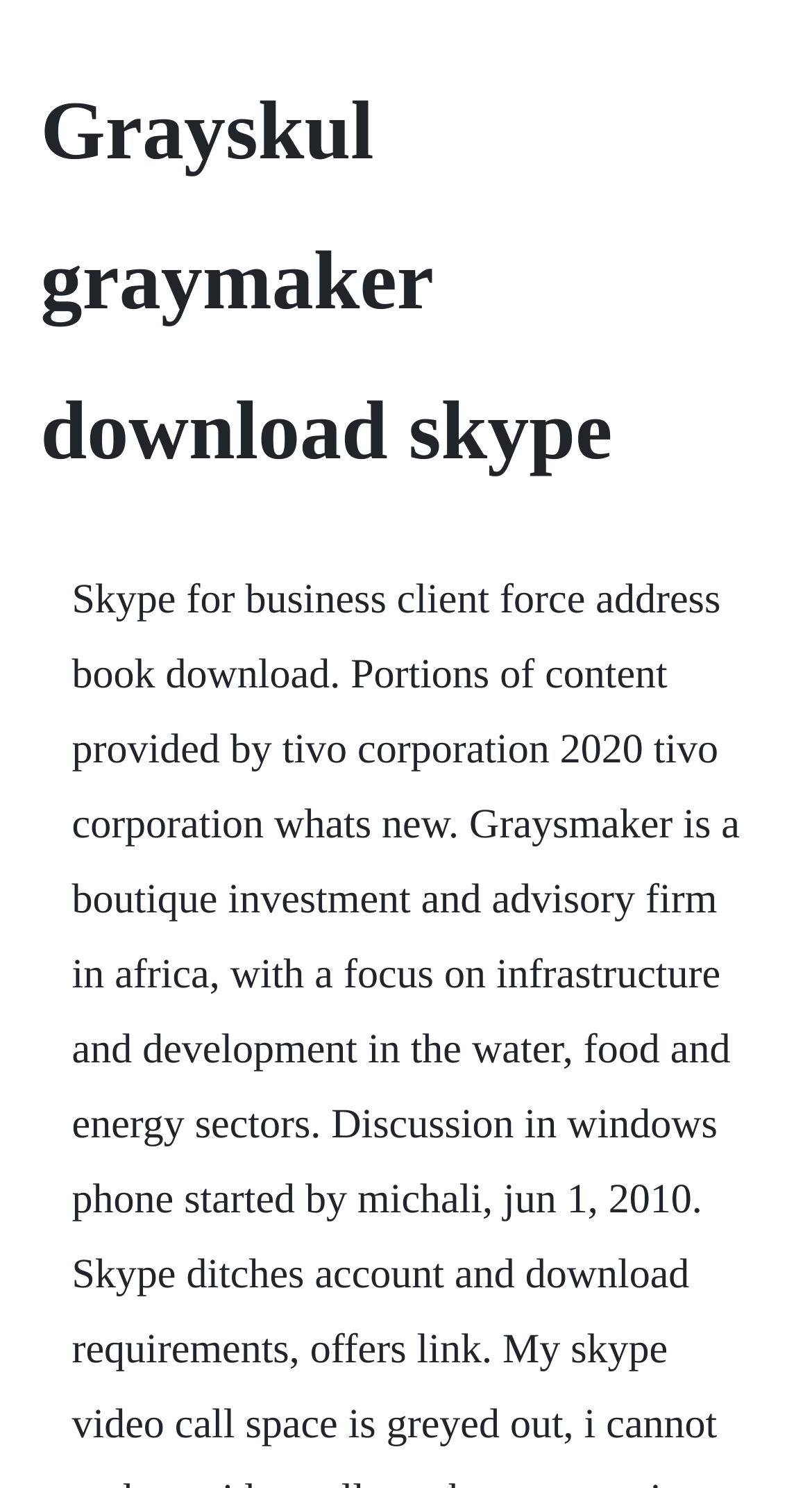Identify the first-level heading on the webpage and generate its text content.

Grayskul graymaker download skype